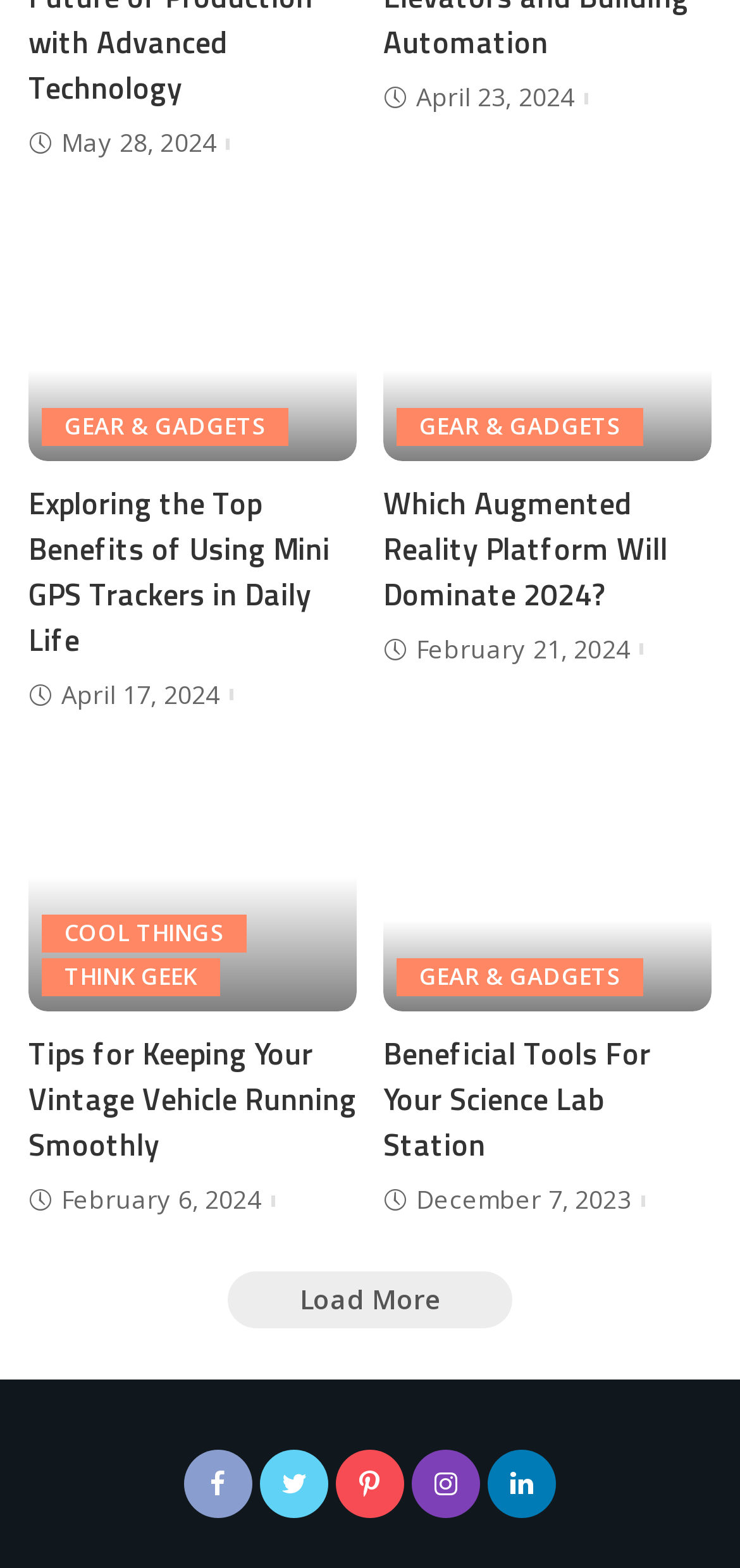Can you identify the bounding box coordinates of the clickable region needed to carry out this instruction: 'View satellite view of city'? The coordinates should be four float numbers within the range of 0 to 1, stated as [left, top, right, bottom].

[0.038, 0.137, 0.482, 0.294]